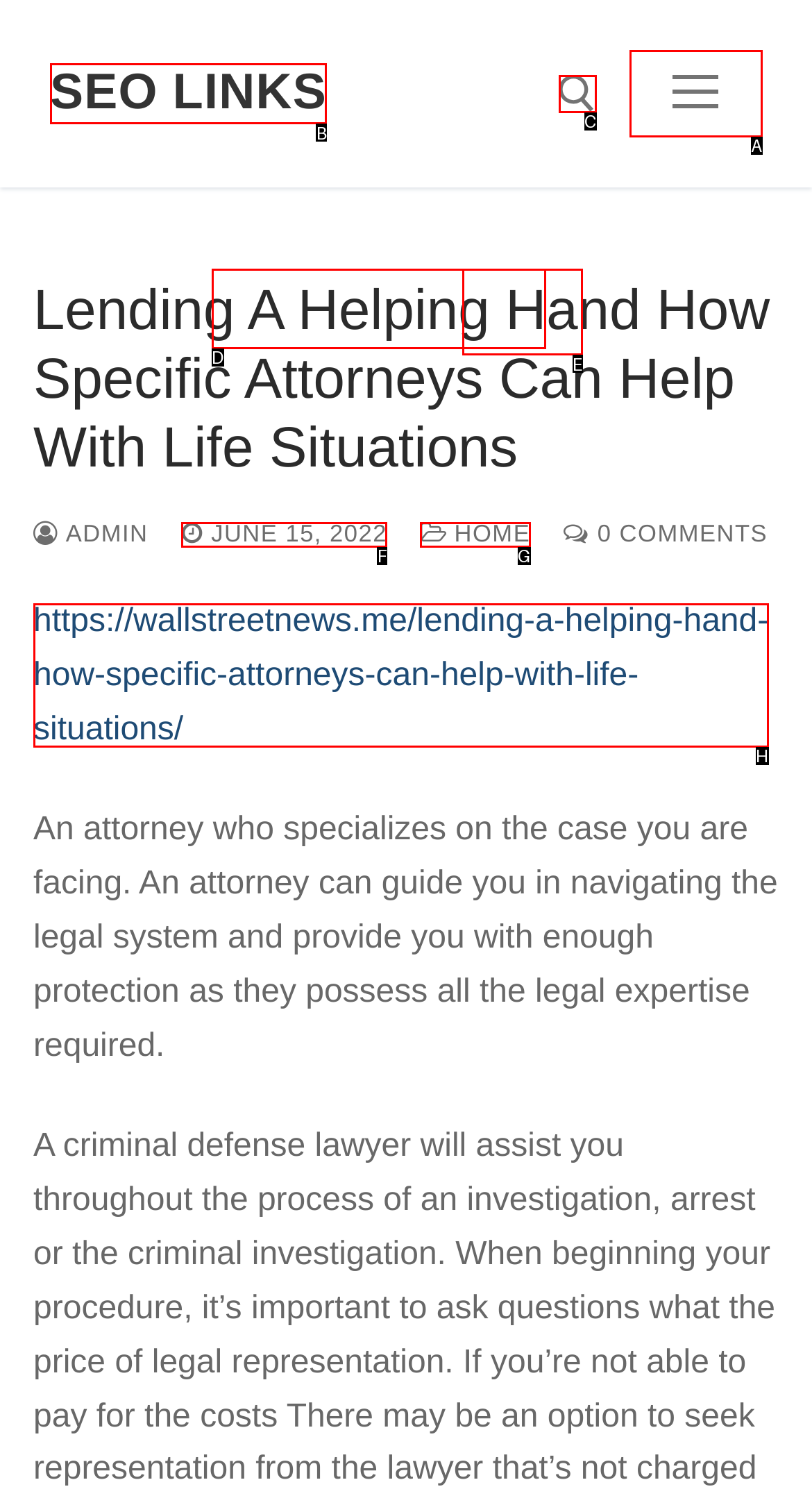Given the description: mobile, select the HTML element that best matches it. Reply with the letter of your chosen option.

None